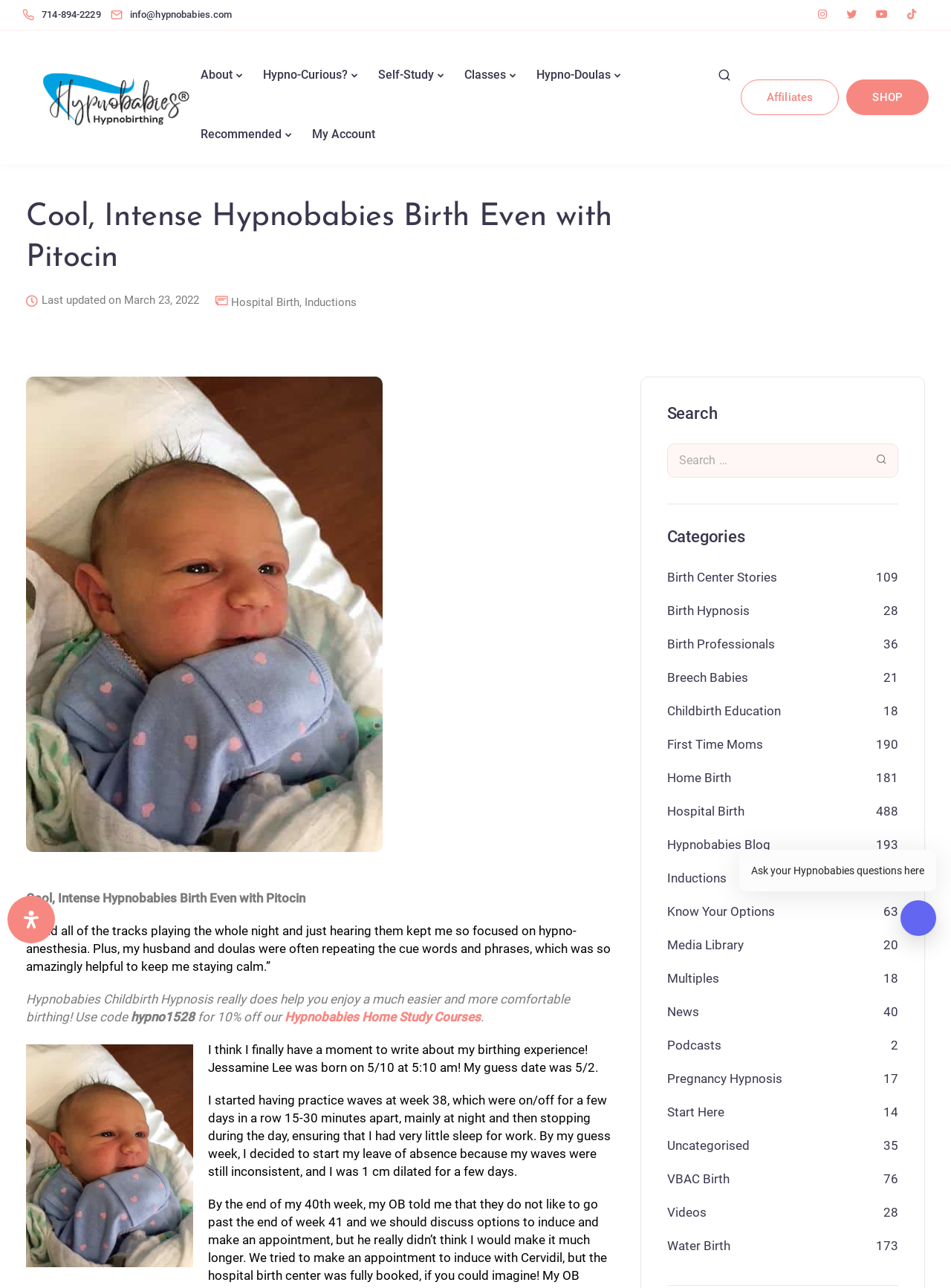Please identify the bounding box coordinates of the region to click in order to complete the task: "Go to 'Hospital Birth' category". The coordinates must be four float numbers between 0 and 1, specified as [left, top, right, bottom].

[0.701, 0.624, 0.783, 0.636]